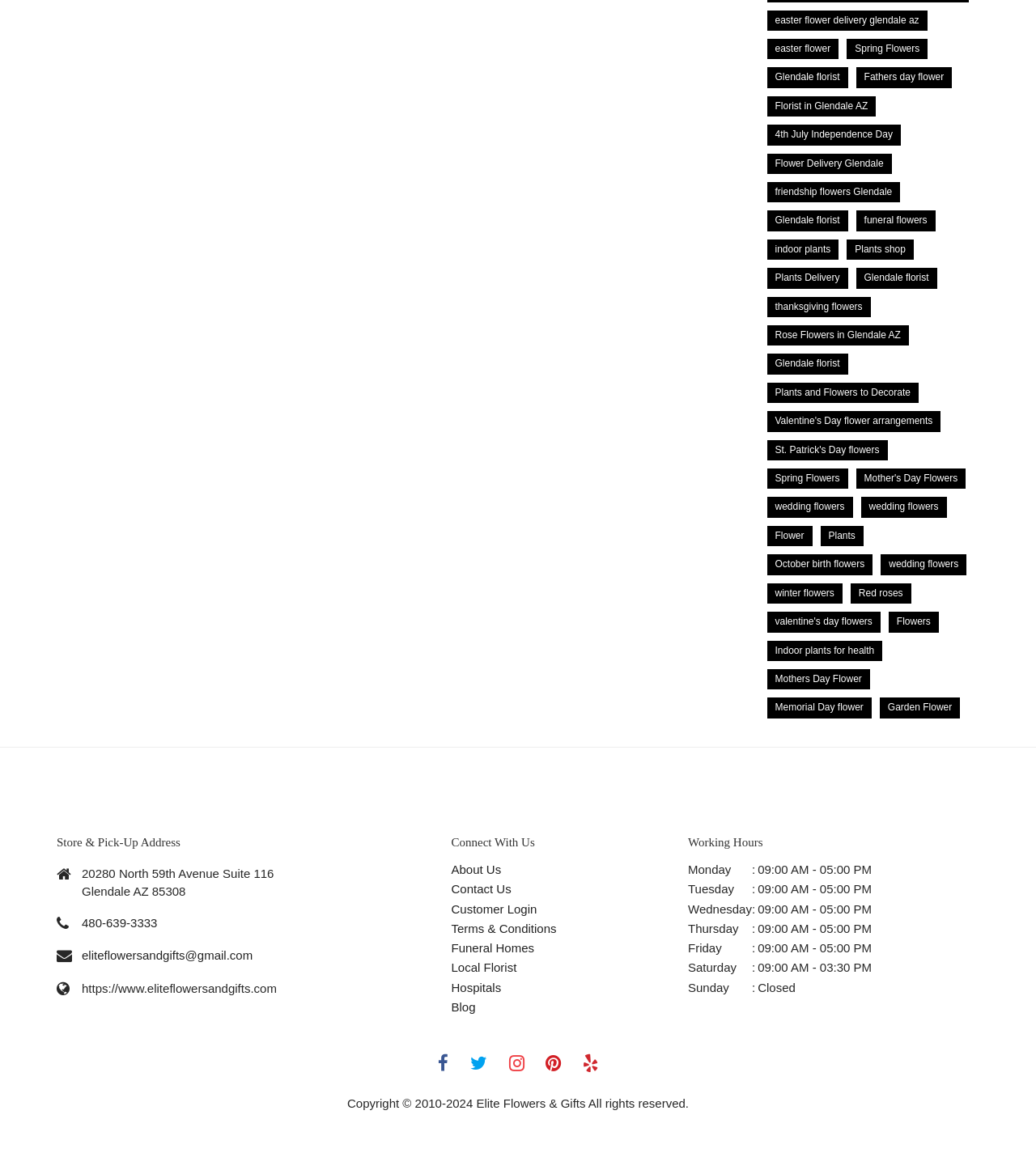What is the phone number of the store?
From the image, provide a succinct answer in one word or a short phrase.

480-639-3333